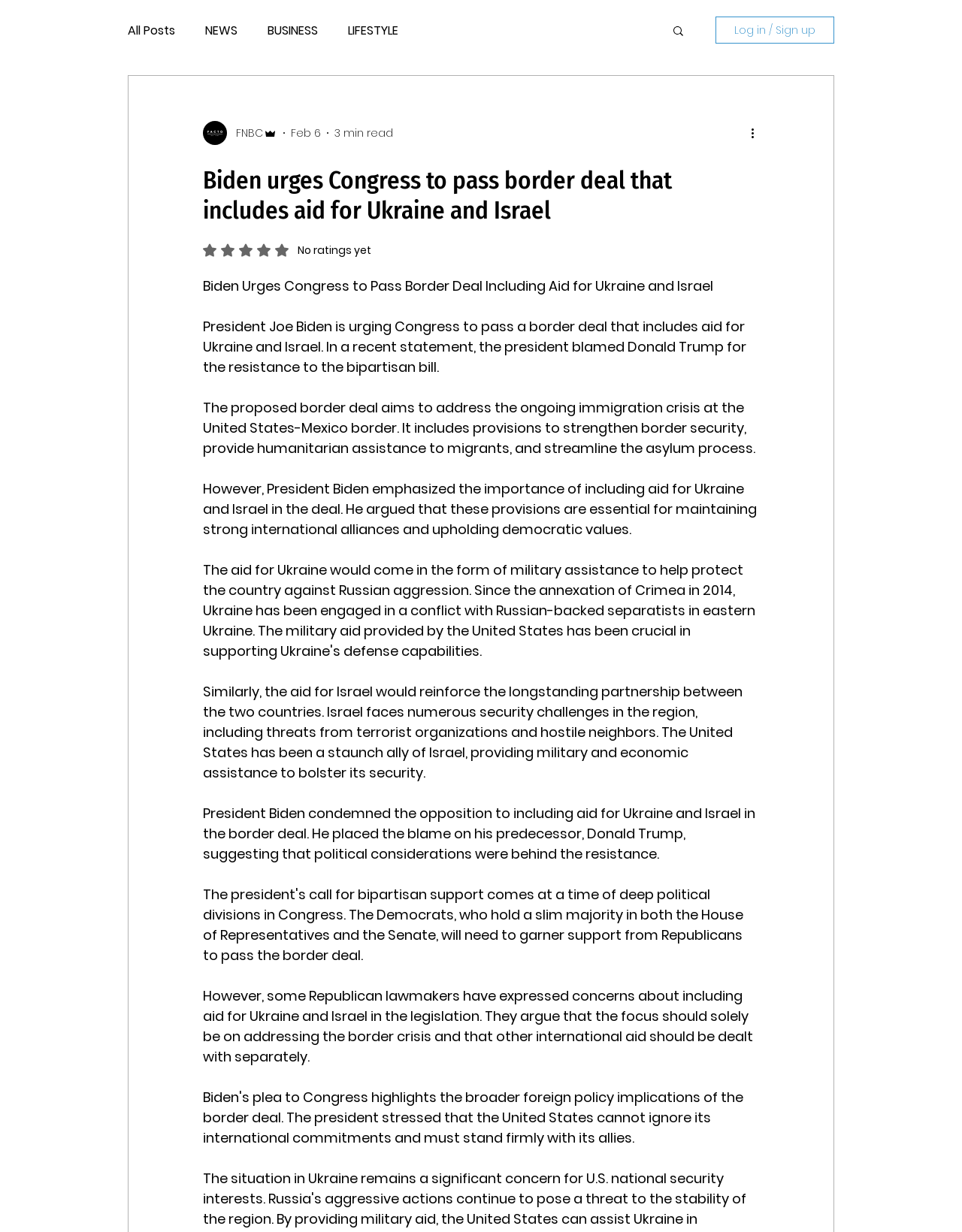Extract the text of the main heading from the webpage.

Biden urges Congress to pass border deal that includes aid for Ukraine and Israel